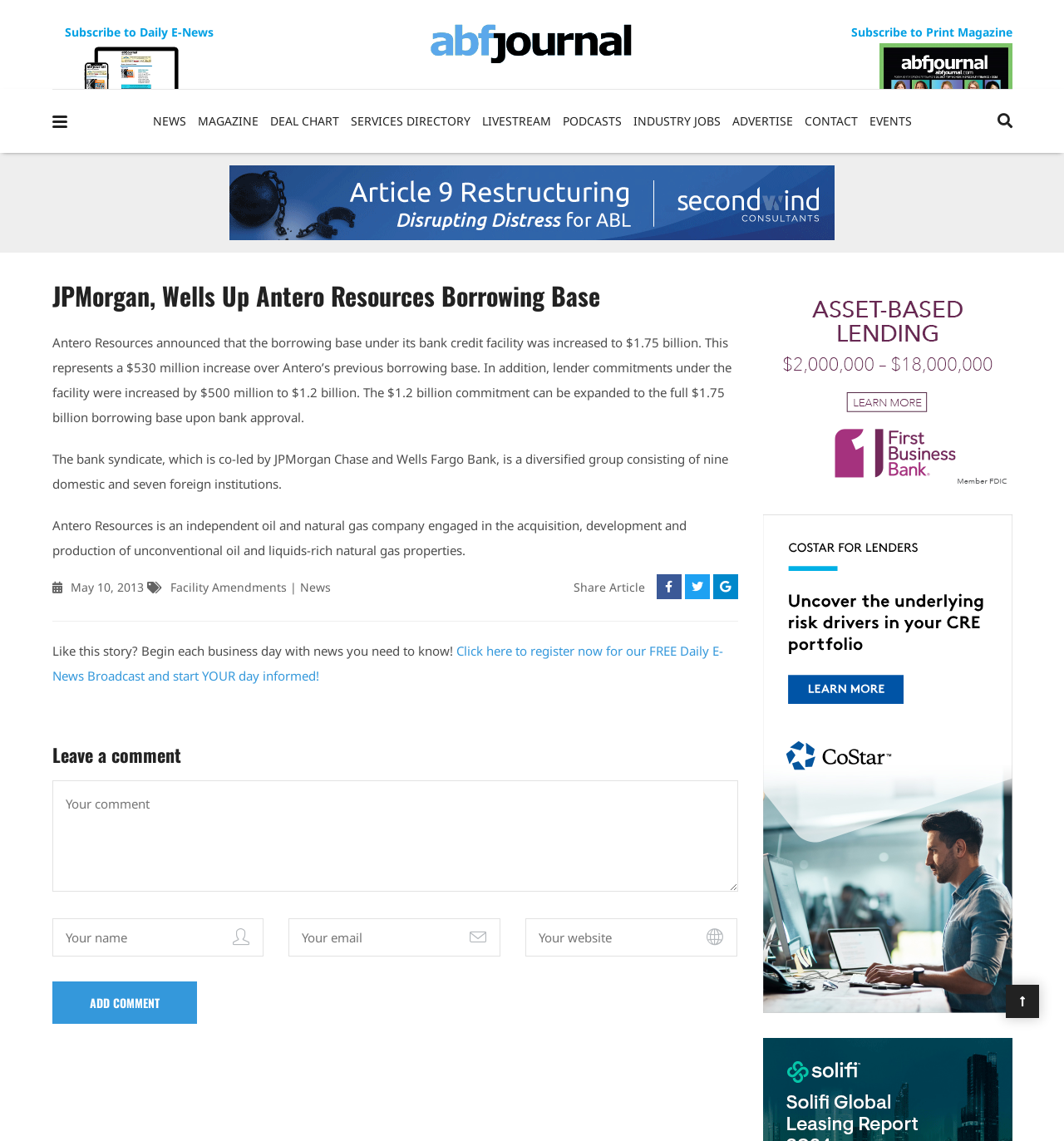How many banks are part of the syndicate?
Answer the question with detailed information derived from the image.

The answer can be found in the article's content, where it is stated that 'The bank syndicate, which is co-led by JPMorgan Chase and Wells Fargo Bank, is a diversified group consisting of nine domestic and seven foreign institutions.' This implies that there are a total of 16 banks in the syndicate.